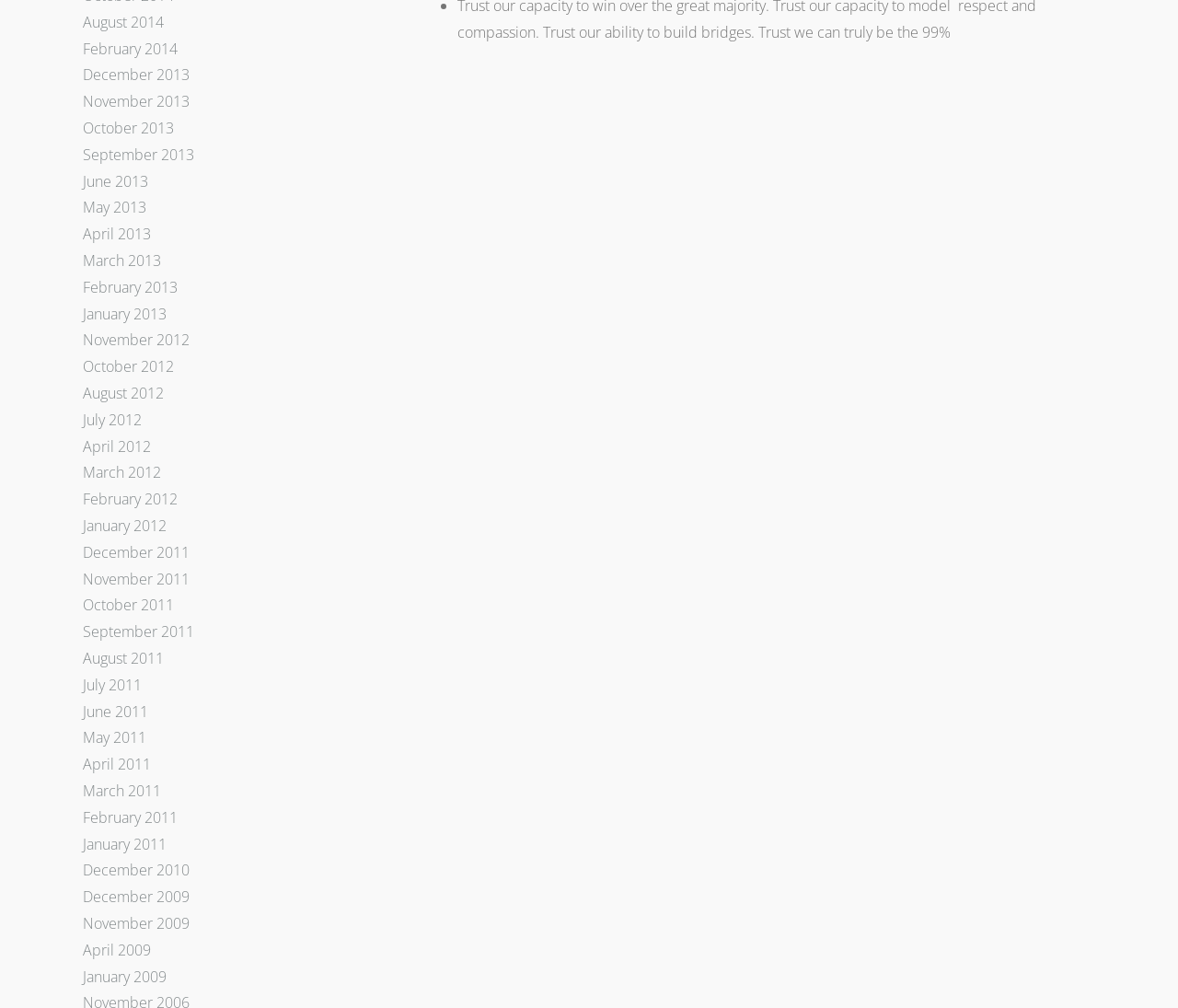Please give a short response to the question using one word or a phrase:
What is the position of the link 'June 2011'?

Below 'May 2011'